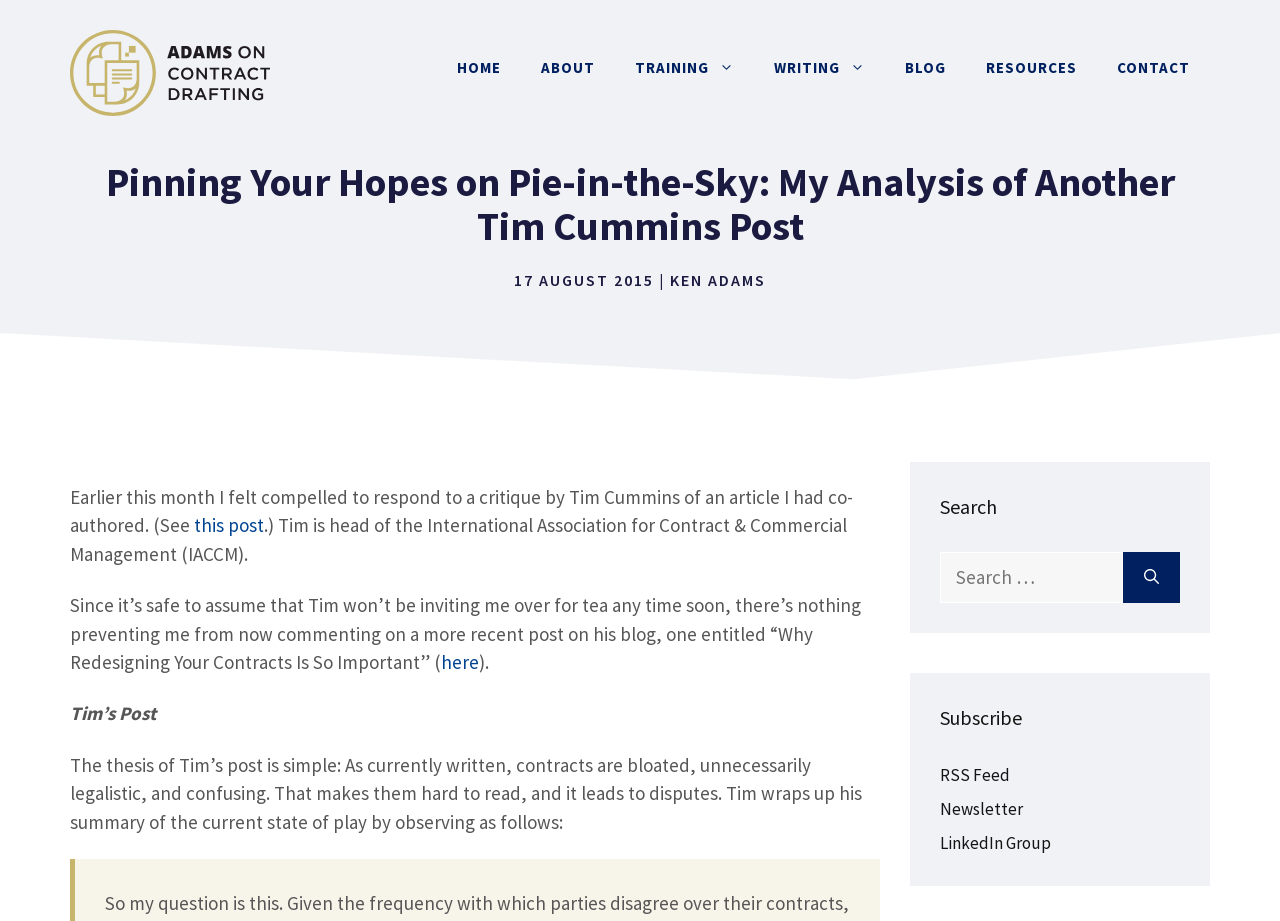Offer an in-depth caption of the entire webpage.

The webpage is a blog post titled "Pinning Your Hopes on Pie-in-the-Sky: My Analysis of Another Tim Cummins Post" on the website "Adams on Contract Drafting". At the top of the page, there is a banner with the site's name and a navigation menu with links to different sections of the website, including "HOME", "ABOUT", "TRAINING", "WRITING", "BLOG", "RESOURCES", and "CONTACT".

Below the navigation menu, there is a heading with the title of the blog post, followed by a timestamp indicating that the post was published on August 17, 2015. The author of the post, Ken Adams, is mentioned, and a brief introduction explains that the post is a response to a critique by Tim Cummins.

The main content of the post is a lengthy article that discusses Tim Cummins' views on contract redesign. The article is divided into several paragraphs, with links to other relevant posts and resources. There are no images on the page, but there are several links to external sources, including Tim Cummins' blog post and the International Association for Contract & Commercial Management (IACCM).

On the right-hand side of the page, there are two complementary sections. The first section contains a search bar where users can search for specific keywords or topics. The second section allows users to subscribe to the website's RSS feed, newsletter, or LinkedIn group.

Overall, the webpage is a well-structured and informative blog post that provides a detailed analysis of Tim Cummins' views on contract redesign.